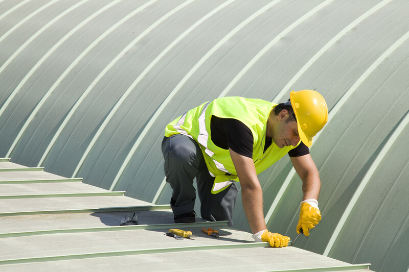Explain what is happening in the image with elaborate details.

The image depicts a professional roofing worker actively engaged in roof maintenance or repair. Dressed in a bright yellow safety vest and a hard hat for protection, the worker is focused on his task, using tools while balanced on a rooftop with a wave-like design. The scene emphasizes the essential role of skilled labor in maintaining and repairing roofs, which is crucial for preventing extensive damage, reducing repair costs, and ensuring the structural integrity of buildings. This image encapsulates the expertise and safety practices vital in the roofing industry, particularly in areas like Taunton, where professionals play a significant role in community upkeep.